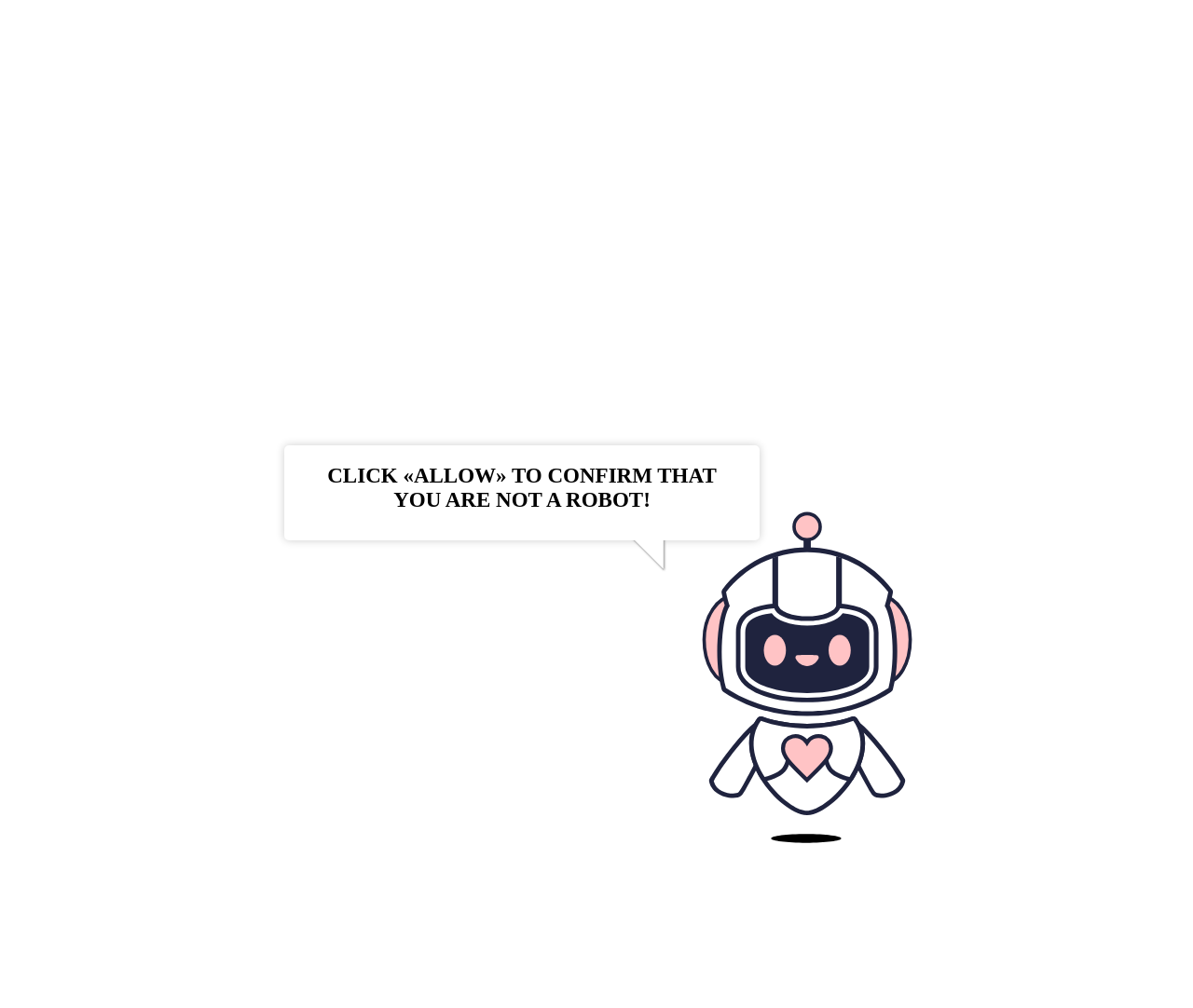What is the common theme of the images on the webpage?
From the image, provide a succinct answer in one word or a short phrase.

Robots